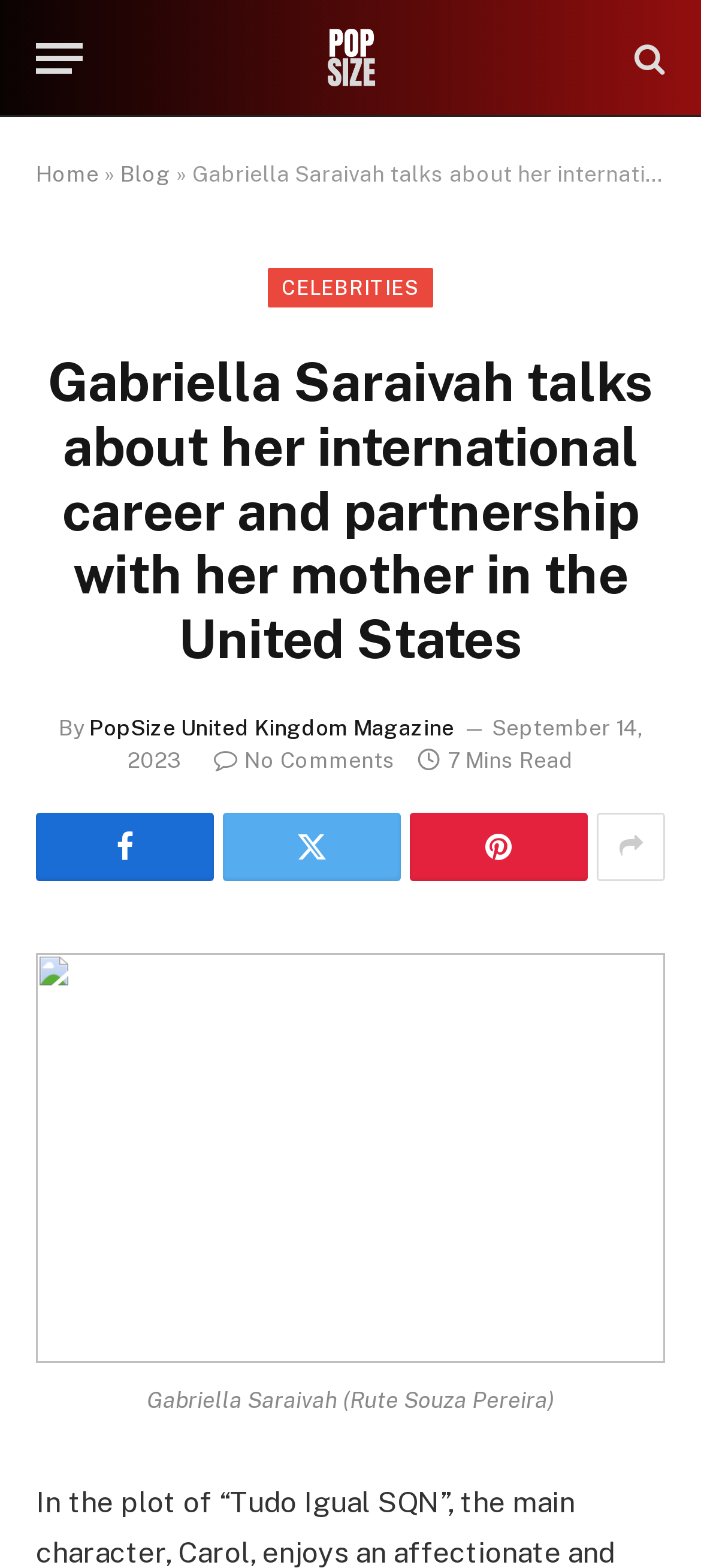Locate the bounding box coordinates of the item that should be clicked to fulfill the instruction: "Read the blog".

[0.172, 0.103, 0.244, 0.119]